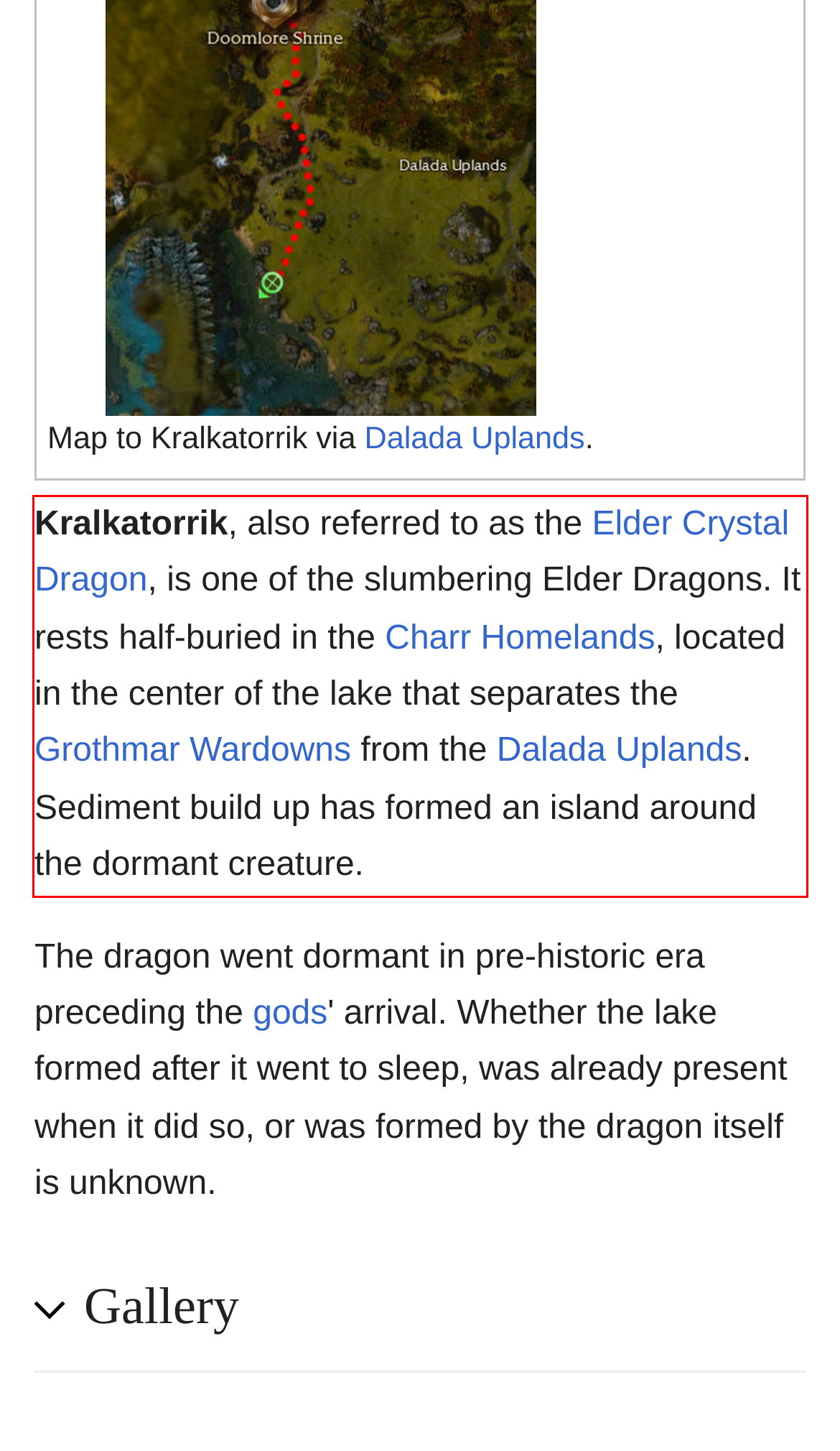You are given a screenshot with a red rectangle. Identify and extract the text within this red bounding box using OCR.

Kralkatorrik, also referred to as the Elder Crystal Dragon, is one of the slumbering Elder Dragons. It rests half-buried in the Charr Homelands, located in the center of the lake that separates the Grothmar Wardowns from the Dalada Uplands. Sediment build up has formed an island around the dormant creature.